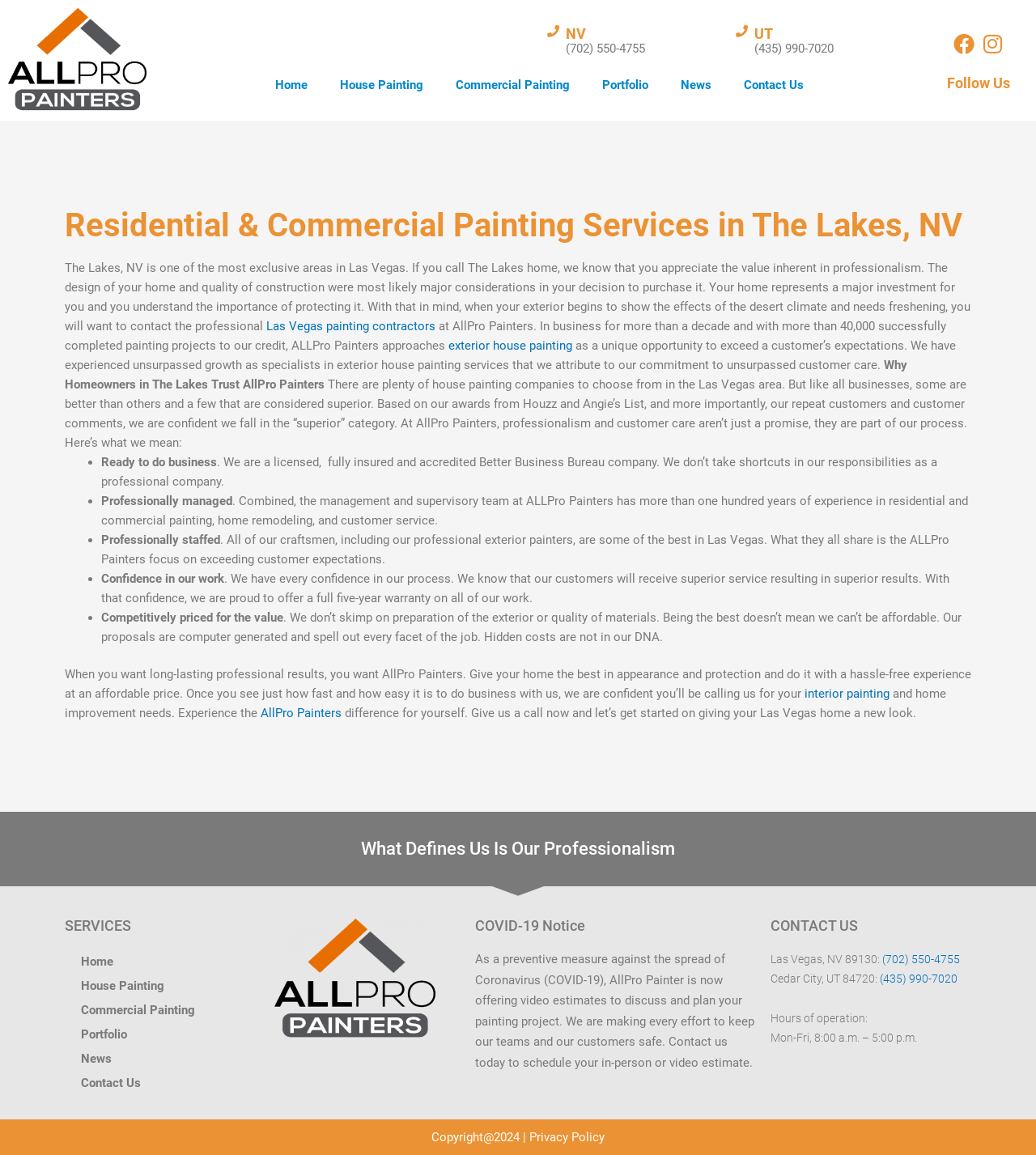Identify and provide the text content of the webpage's primary headline.

Residential & Commercial Painting Services in The Lakes, NV